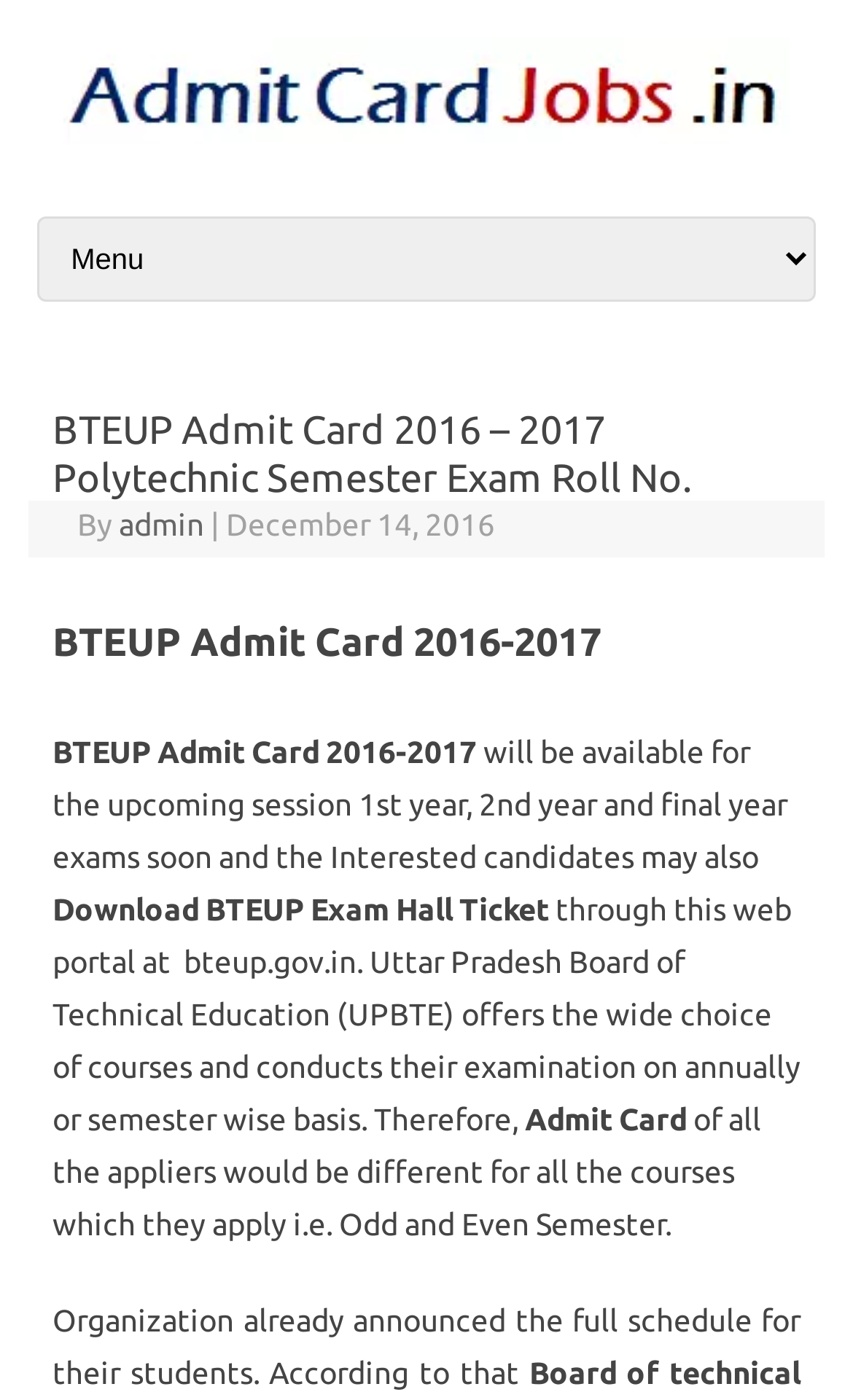Utilize the details in the image to give a detailed response to the question: What is the official website to download the admit card?

The webpage provides a link to download the BTEUP Exam Hall Ticket through the official website bteup.gov.in, which is the portal for Uttar Pradesh Board of Technical Education.